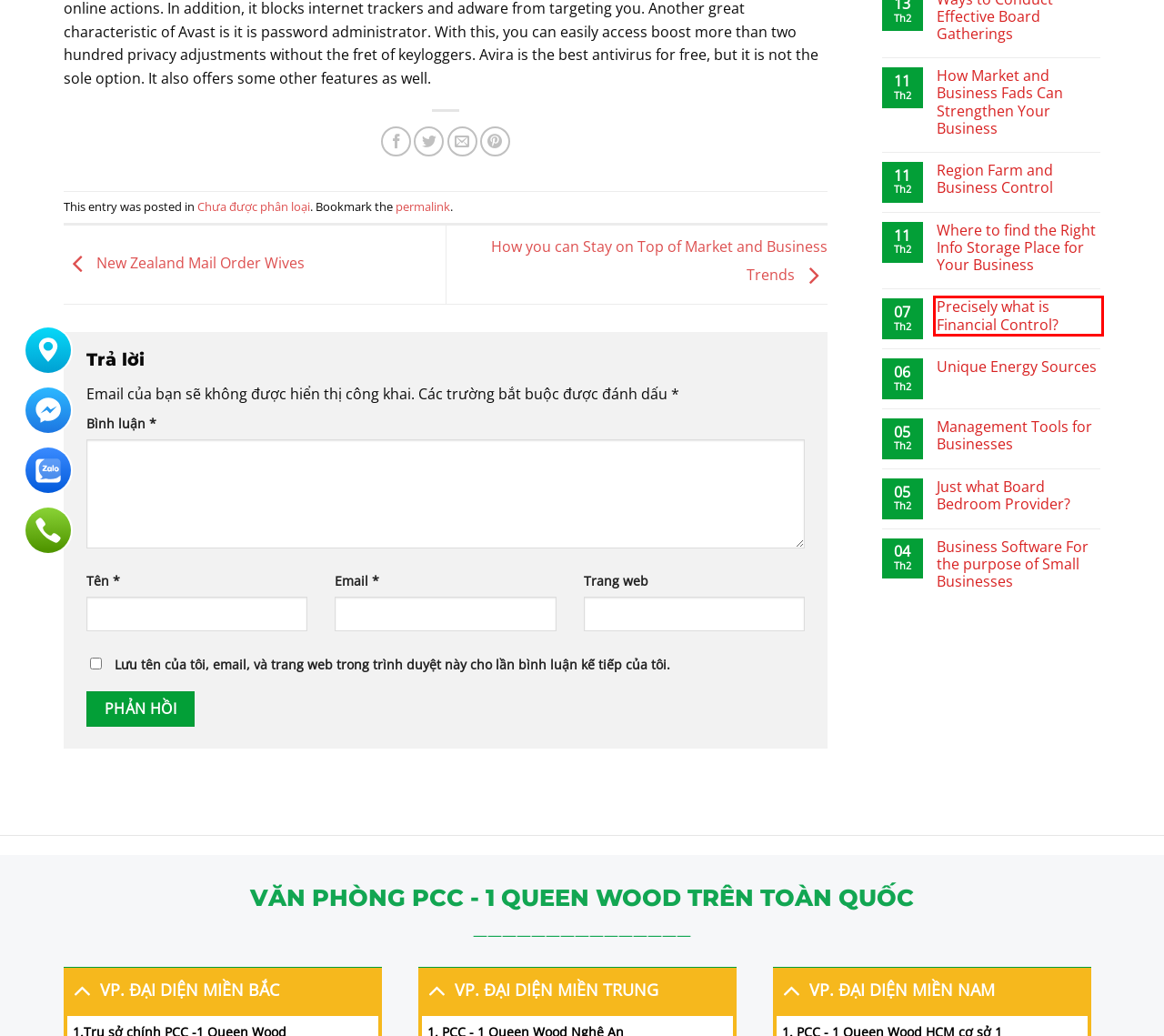Given a screenshot of a webpage featuring a red bounding box, identify the best matching webpage description for the new page after the element within the red box is clicked. Here are the options:
A. Unique Energy Sources - QUEEN WOOD
B. Management Tools For Businesses - QUEEN WOOD
C. New Zealand Mail Order Wives - QUEEN WOOD
D. How Market And Business Fads Can Strengthen Your Business - QUEEN WOOD
E. Just What Board Bedroom Provider? - QUEEN WOOD
F. Where To Find The Right Info Storage Place For Your Business - QUEEN WOOD
G. Precisely What Is Financial Control? - QUEEN WOOD
H. Region Farm And Business Control - QUEEN WOOD

G